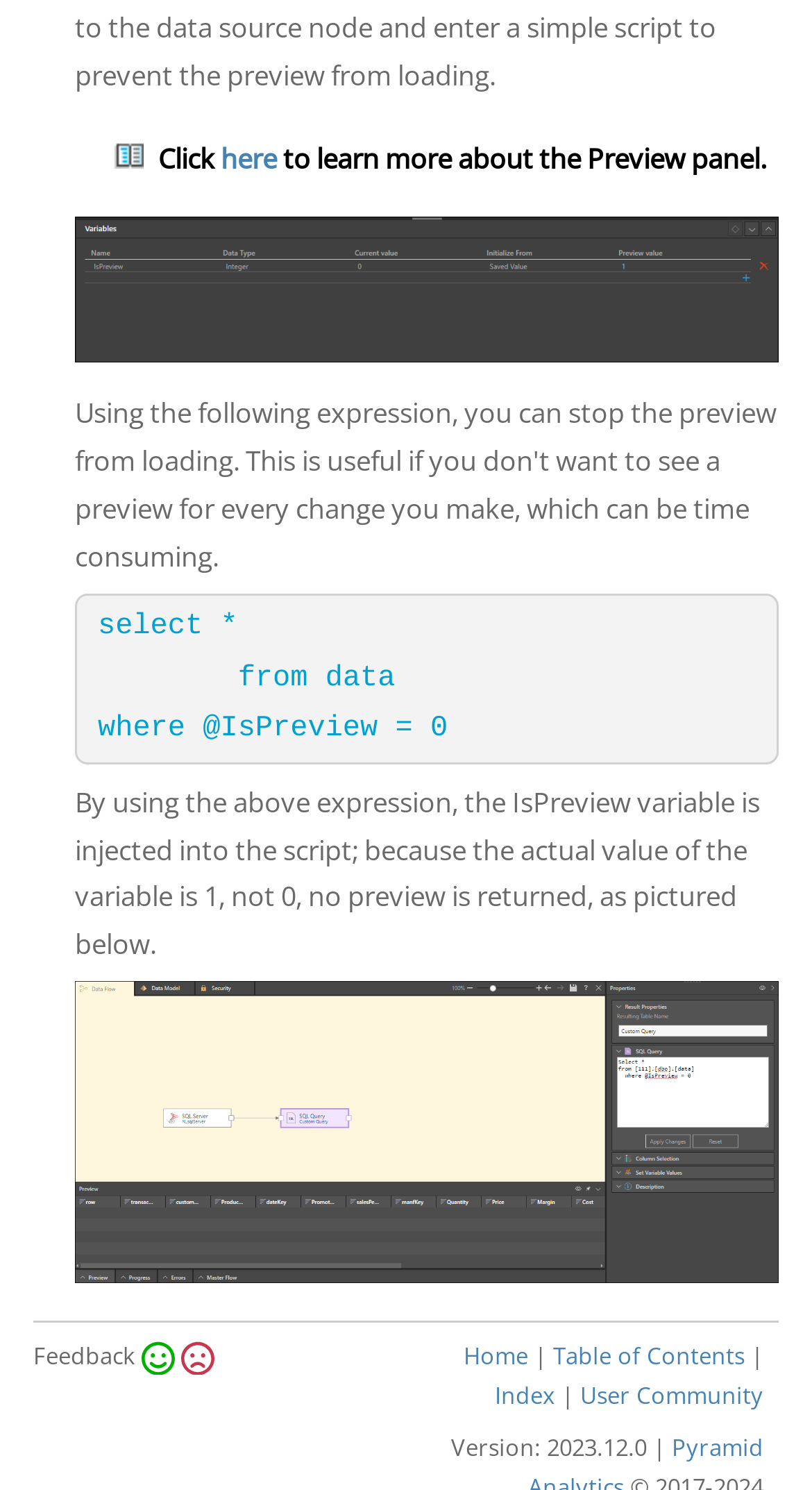Look at the image and answer the question in detail:
What is the purpose of the Preview panel?

The purpose of the Preview panel can be inferred from the text 'Click here to learn more about the Preview panel.' which suggests that the Preview panel is used to provide additional information or features.